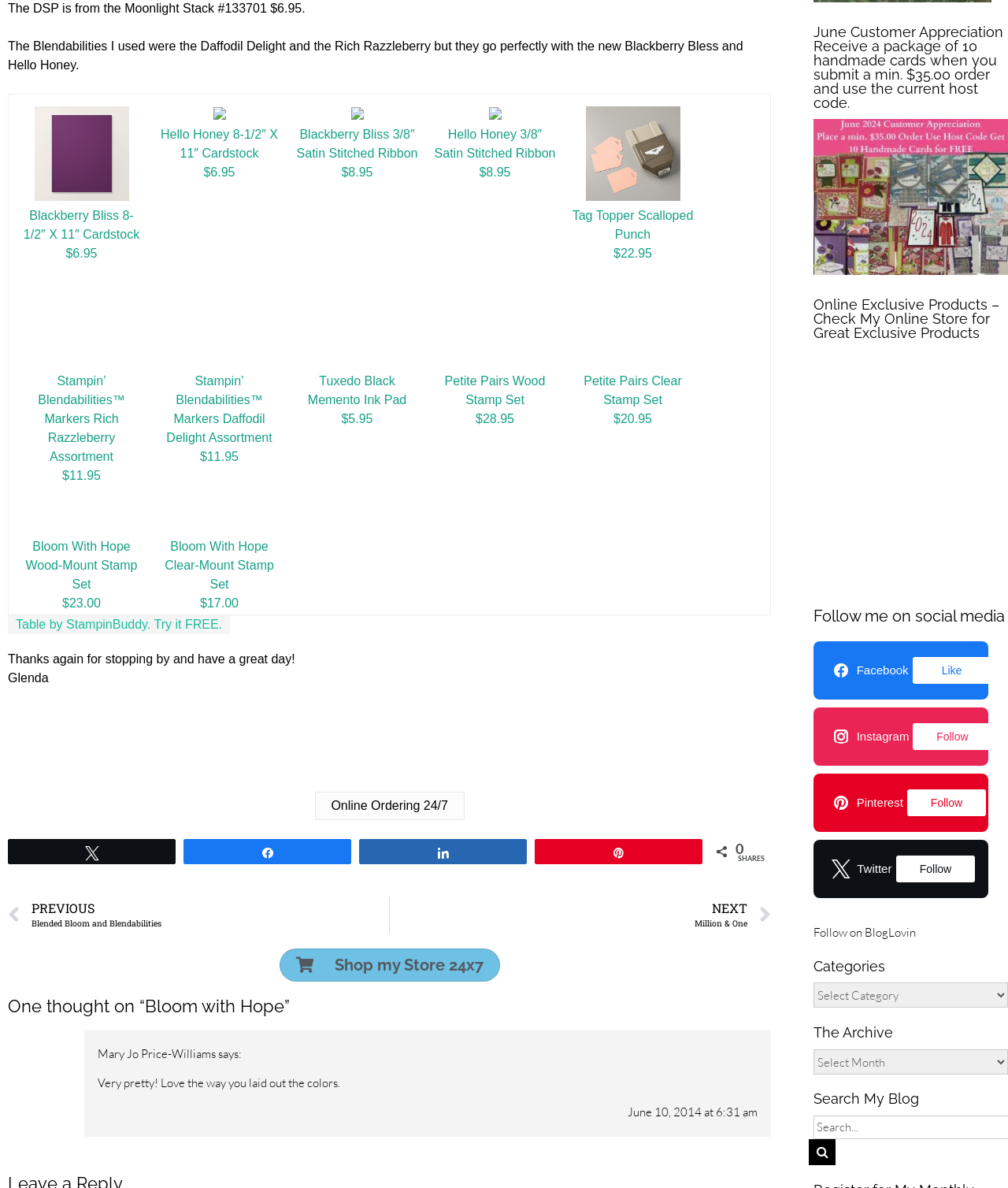Using the given element description, provide the bounding box coordinates (top-left x, top-left y, bottom-right x, bottom-right y) for the corresponding UI element in the screenshot: Petite Pairs Clear Stamp Set

[0.579, 0.315, 0.676, 0.342]